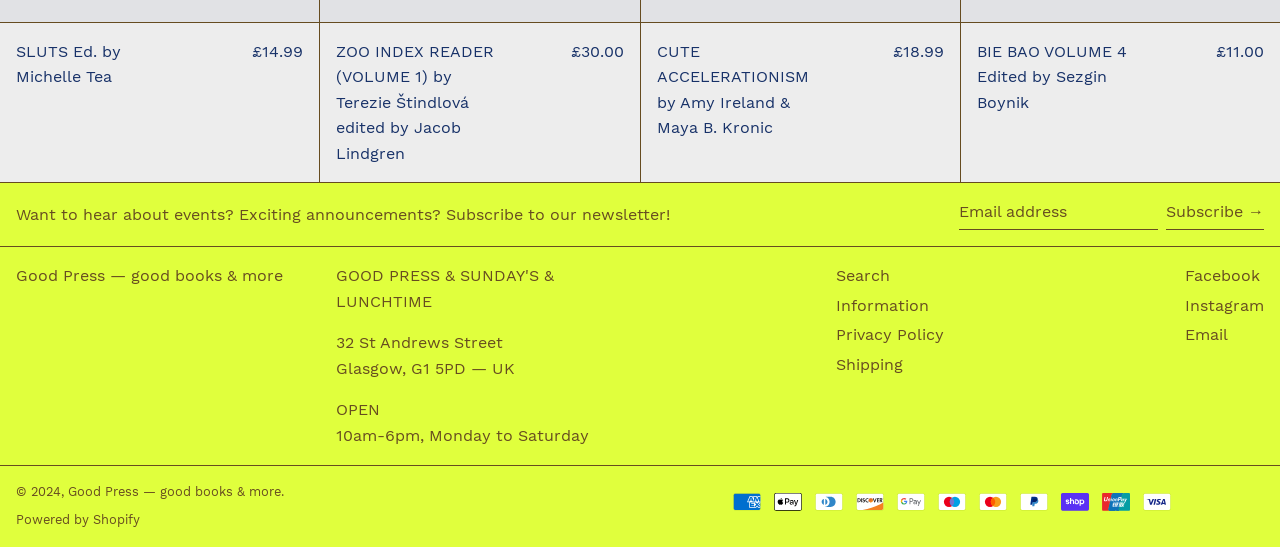Find and provide the bounding box coordinates for the UI element described with: "Instagram".

[0.926, 0.535, 0.988, 0.582]